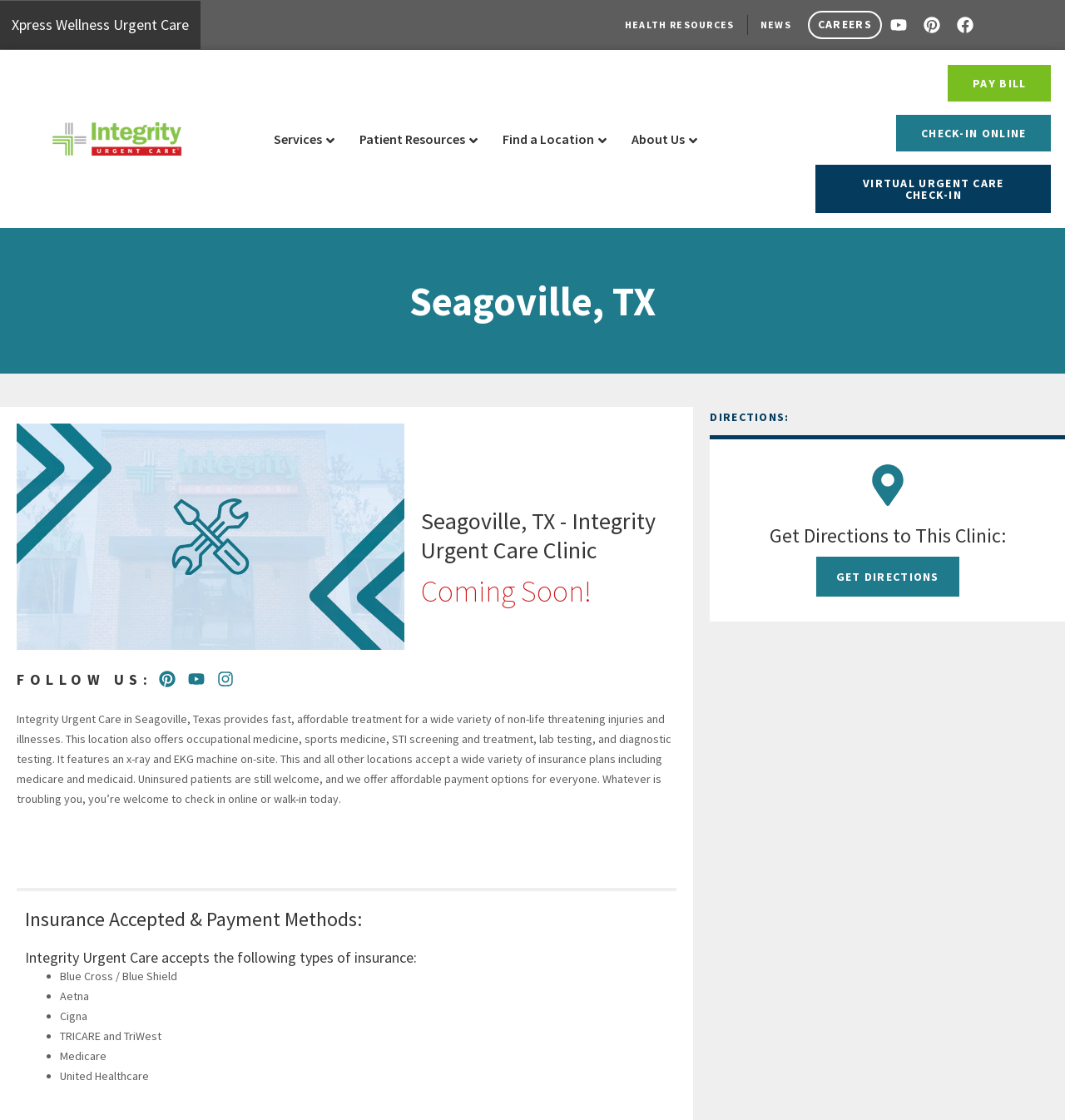Use one word or a short phrase to answer the question provided: 
Is this clinic already open?

No, coming soon